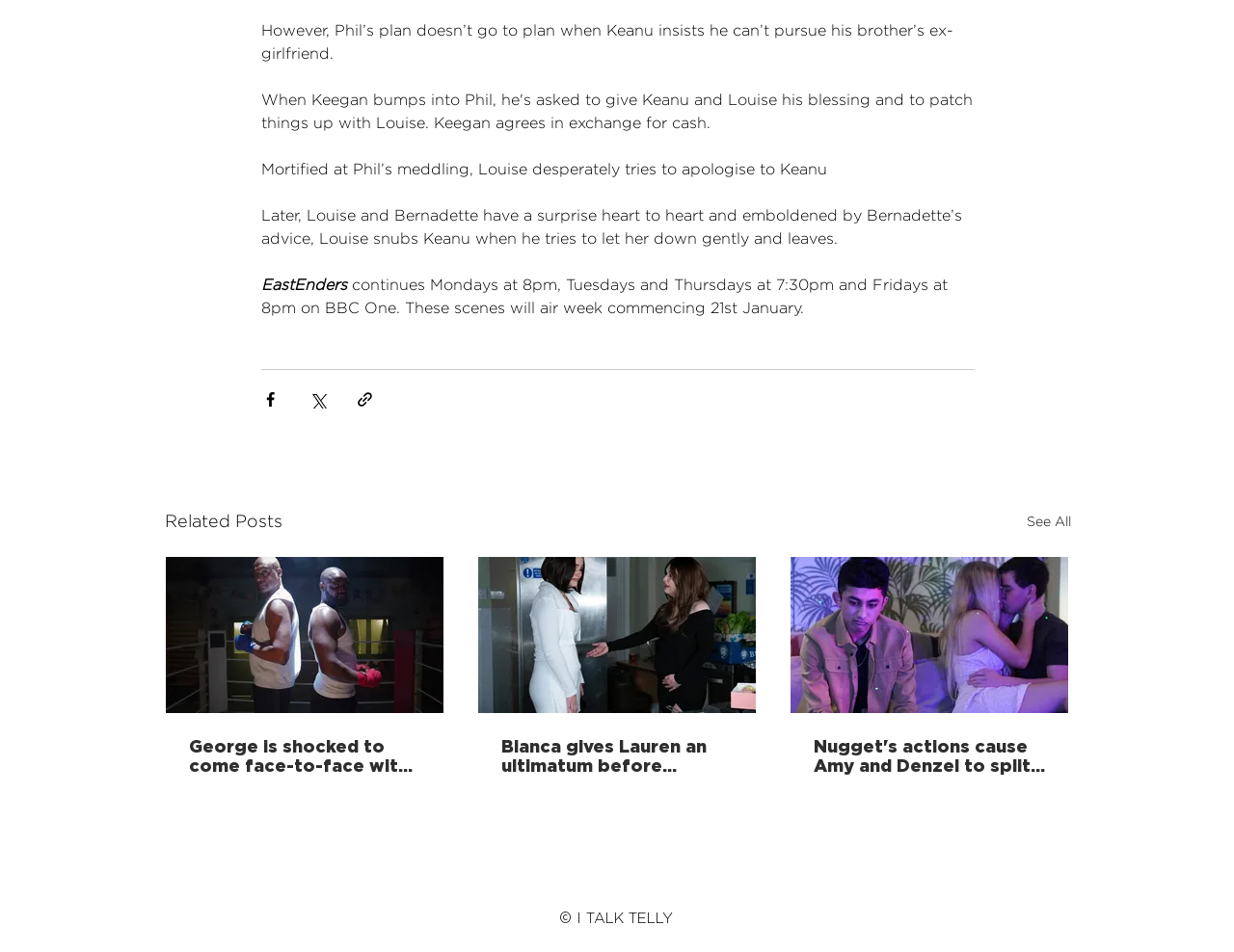Provide the bounding box coordinates for the area that should be clicked to complete the instruction: "View all related posts".

[0.832, 0.535, 0.868, 0.564]